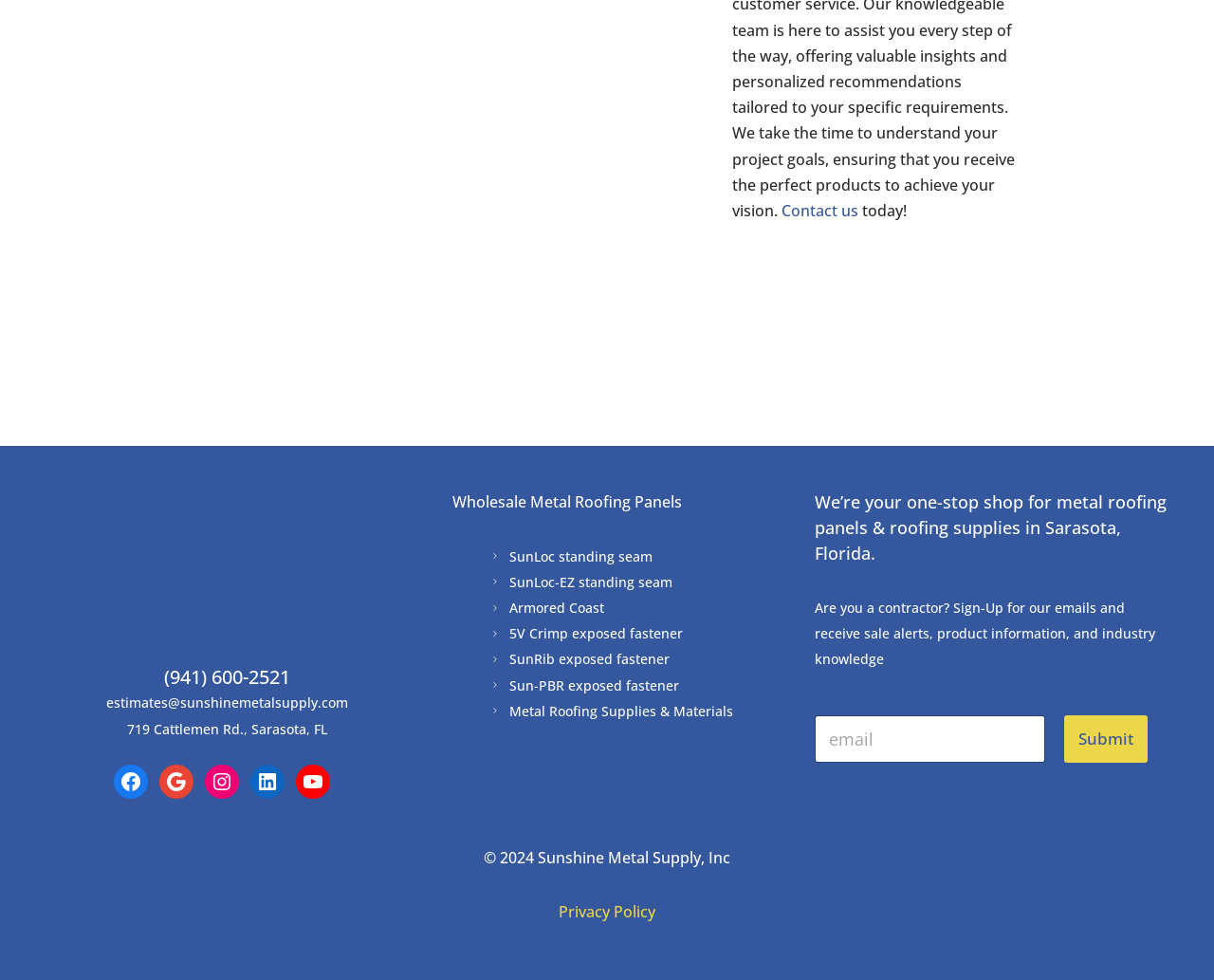Please look at the image and answer the question with a detailed explanation: What types of metal roofing panels are offered by the company?

The types of metal roofing panels can be found in the links listed on the webpage, which include 'SunLoc standing seam', 'SunLoc-EZ standing seam', 'Armored Coast', '5V Crimp exposed fastener', 'SunRib exposed fastener', and 'Sun-PBR exposed fastener'.